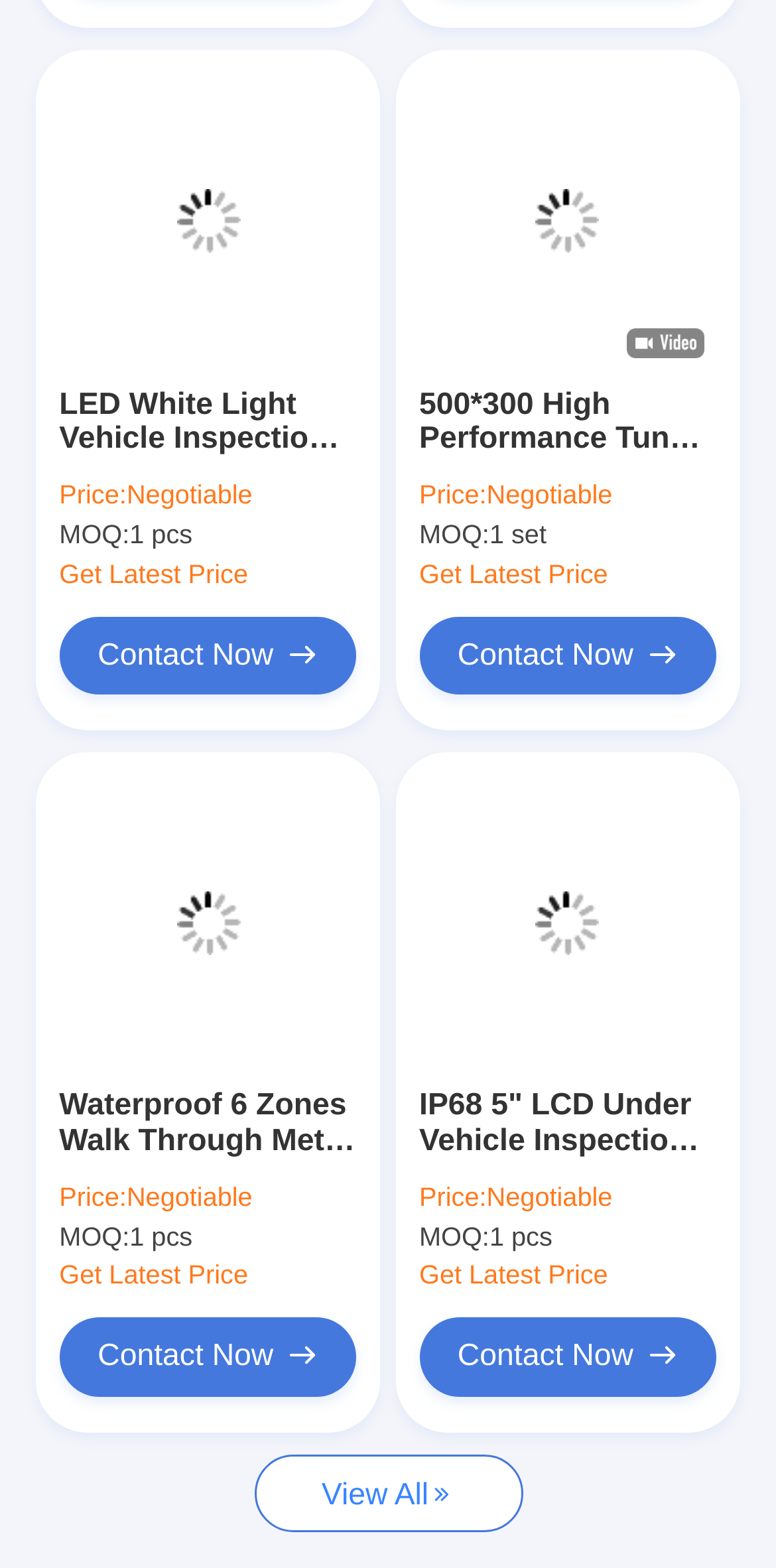Specify the bounding box coordinates for the region that must be clicked to perform the given instruction: "Click on the 'Home' link".

[0.075, 0.142, 0.925, 0.198]